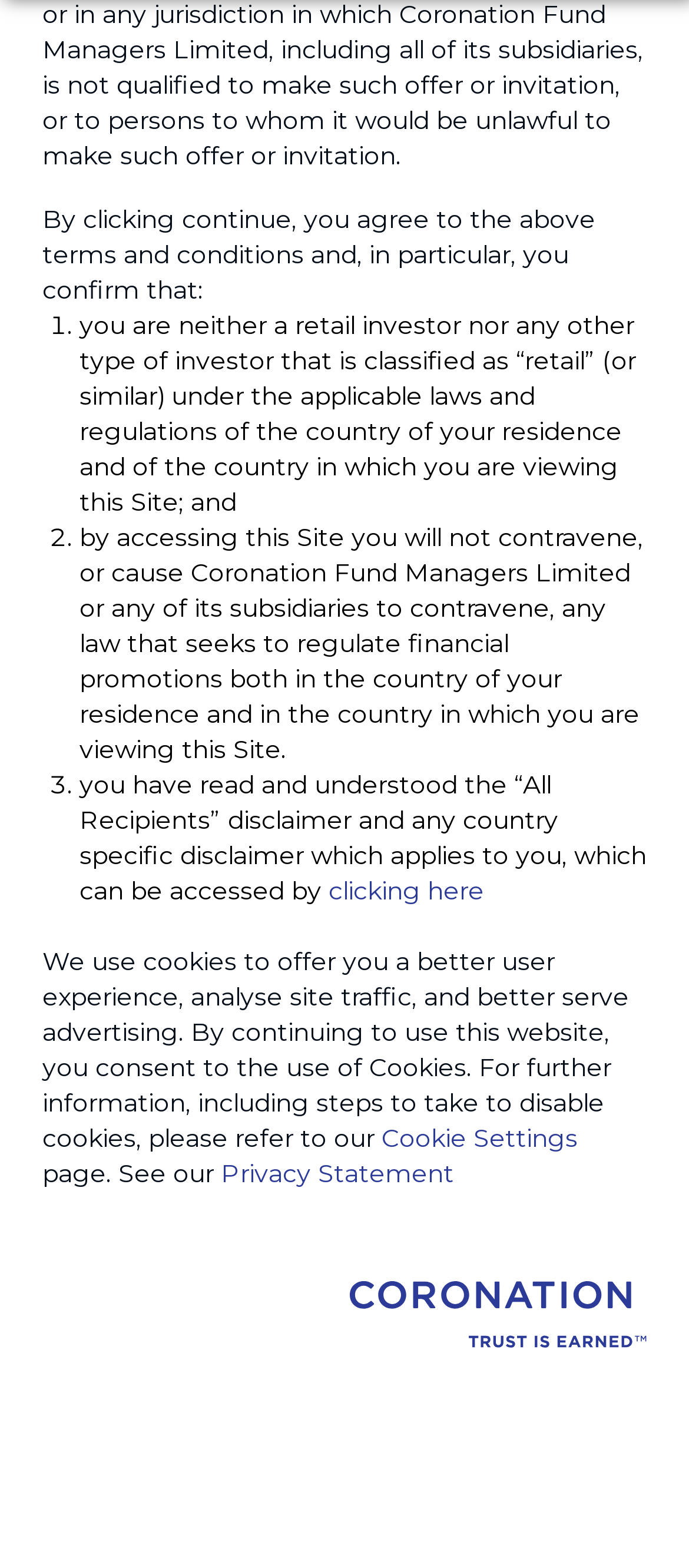Identify the coordinates of the bounding box for the element described below: "Privacy Statement". Return the coordinates as four float numbers between 0 and 1: [left, top, right, bottom].

[0.321, 0.738, 0.659, 0.758]